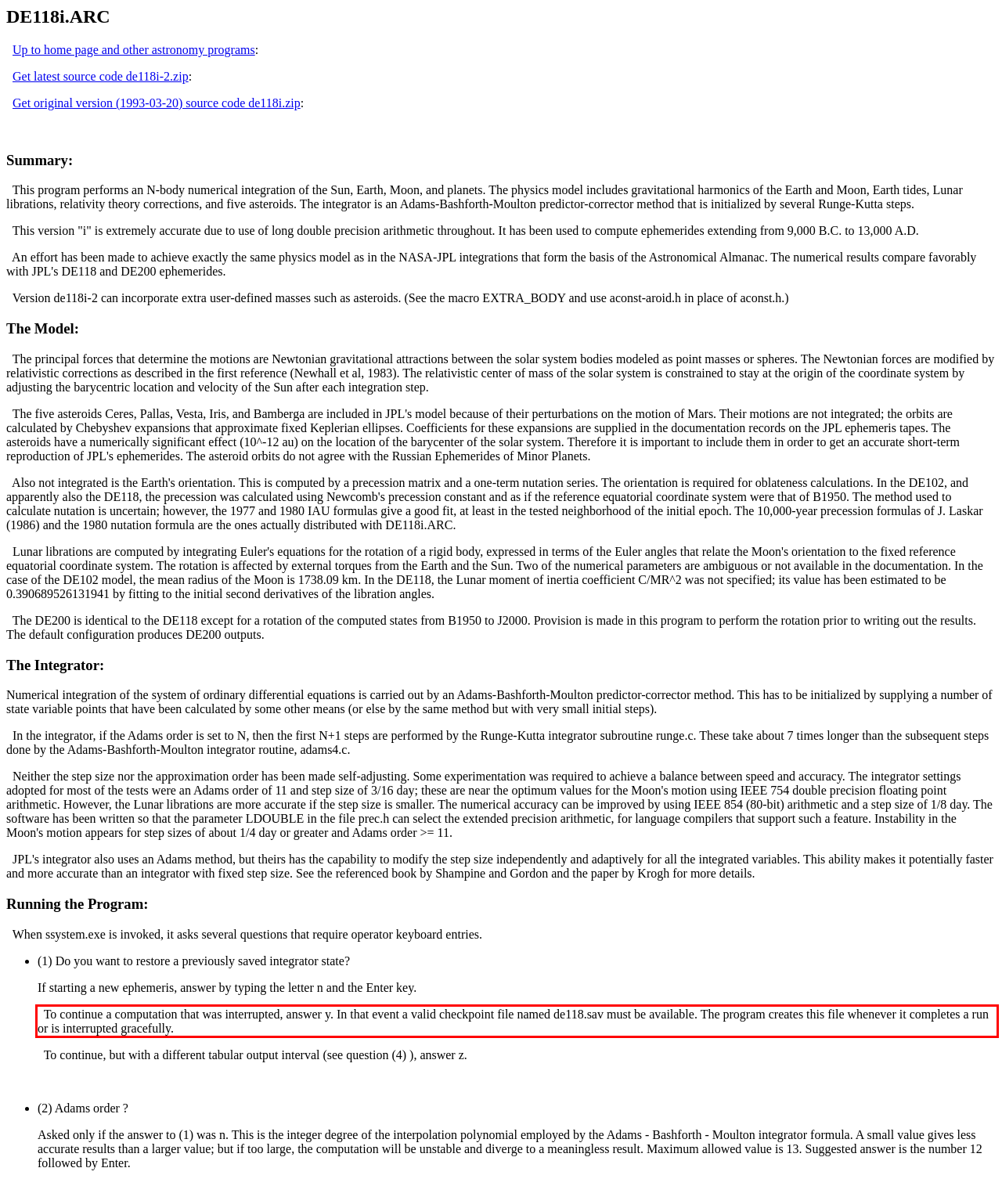Analyze the screenshot of a webpage where a red rectangle is bounding a UI element. Extract and generate the text content within this red bounding box.

To continue a computation that was interrupted, answer y. In that event a valid checkpoint file named de118.sav must be available. The program creates this file whenever it completes a run or is interrupted gracefully.